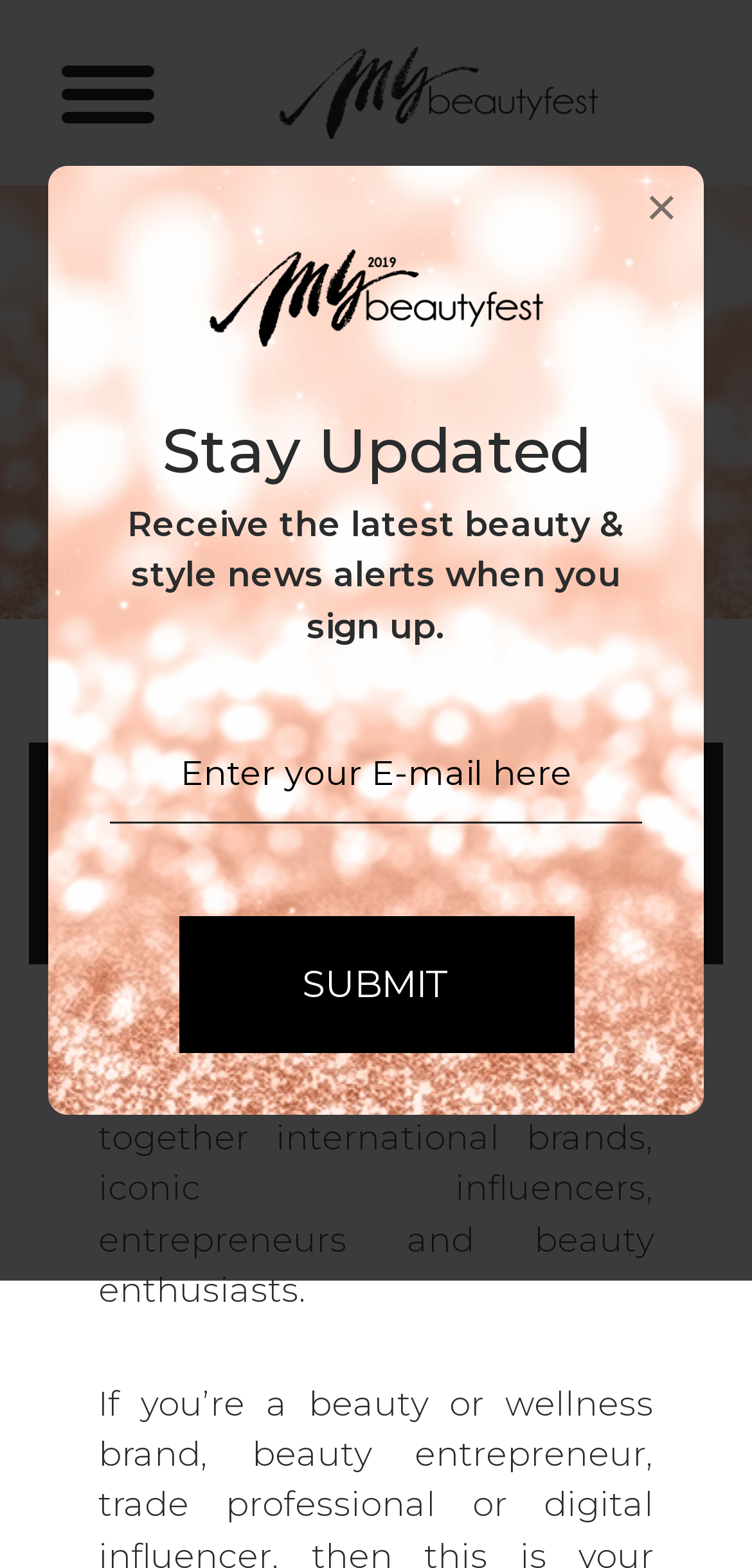Offer a meticulous caption that includes all visible features of the webpage.

The webpage is about Sponsors and Partners of MyBeautyFest, a beauty festival event. At the top, there is a section to stay updated with the latest beauty and style news alerts, where users can sign up by entering their information in a required textbox and clicking the "Submit" button. This section also has a close button, represented by an "×" icon, at the top right corner.

Below the sign-up section, there is a navigation toggle button at the top left corner, followed by a link to MyBeautyFest, accompanied by an image of the festival's logo.

The main content of the page is headed by a large title "SPONSORS & PARTNERS" with a subtitle "JOIN THE BIGGEST BEAUTY FESTIVAL IN GCC" below it. The page then describes MyBeauty Fest as a one-stop beauty event that brings together international brands, influencers, entrepreneurs, and beauty enthusiasts.